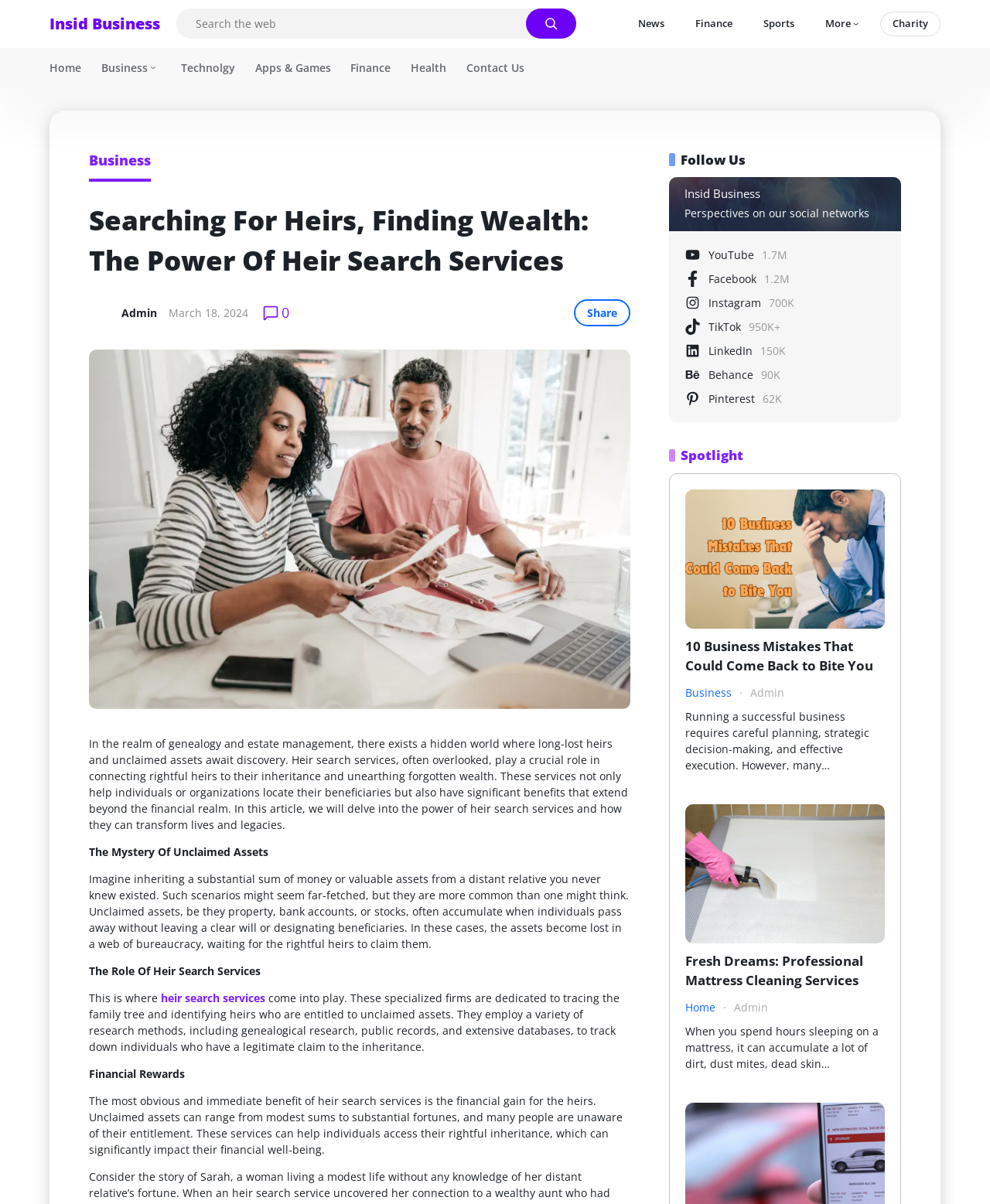Illustrate the webpage thoroughly, mentioning all important details.

This webpage is about the power of heir search services in genealogy and estate management. At the top, there is a heading that reads "Business" and a search bar where users can input text. Below the search bar, there are several links to different categories, including "News", "Finance", "Sports", and "Charity". 

To the left of the page, there is a section with a heading that reads "Searching For Heirs, Finding Wealth: The Power Of Heir Search Services". Below this heading, there is an image and a paragraph of text that introduces the concept of heir search services and their importance in connecting rightful heirs to their inheritance. 

The main content of the page is divided into several sections, each with a heading and a block of text. The sections include "The Mystery Of Unclaimed Assets", "The Role Of Heir Search Services", "Financial Rewards", and more. These sections provide information on the benefits of heir search services, how they work, and the financial rewards they can bring to individuals and organizations.

On the right side of the page, there is a section with links to social media platforms, including YouTube, Facebook, Instagram, and more. Below this section, there are several links to news articles, including "10 Business Mistakes That Could Come Back to Bite You" and "Fresh Dreams: Professional Mattress Cleaning Services". Each article has a heading, an image, and a brief summary of the content.